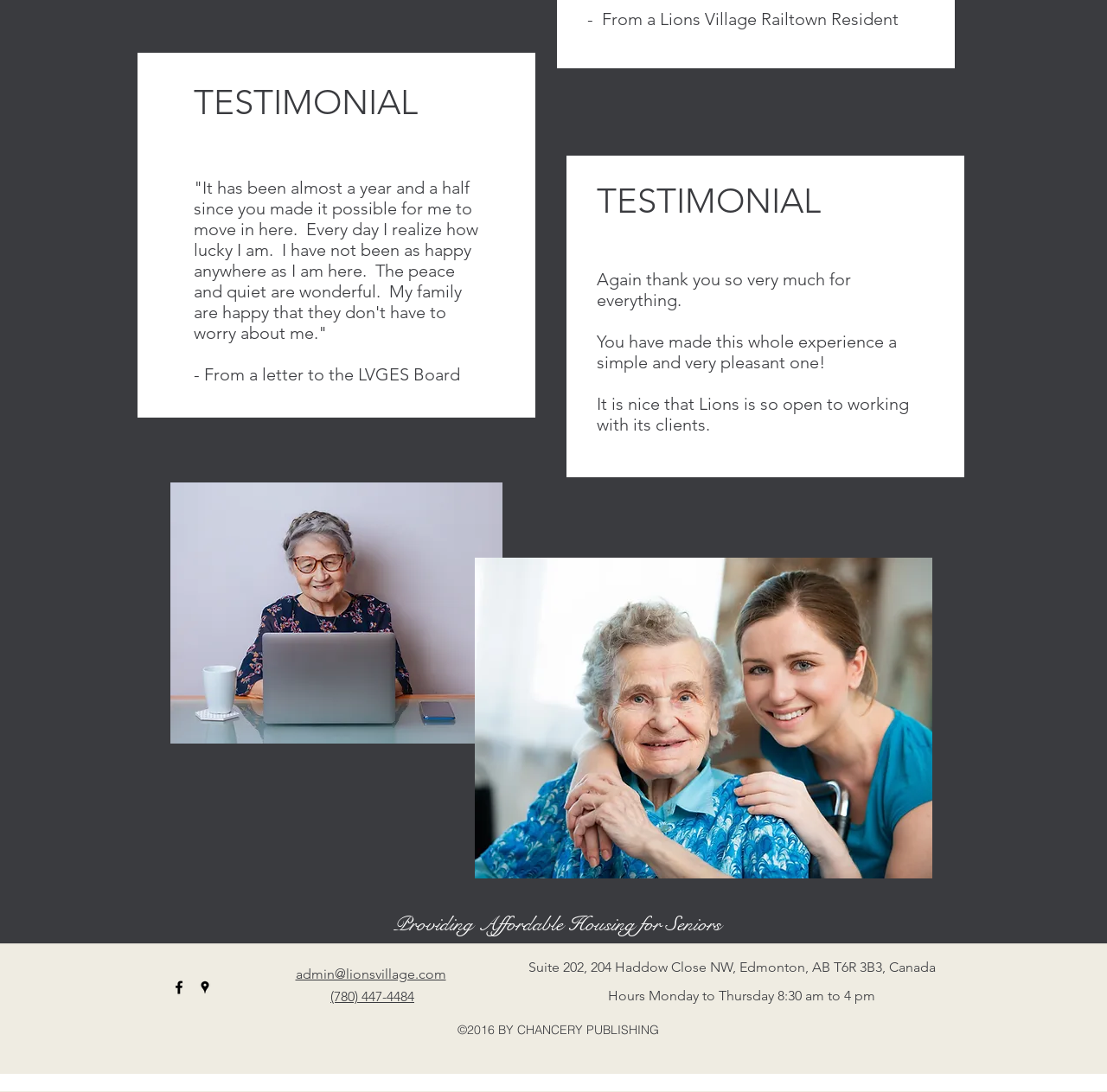Extract the bounding box coordinates of the UI element described: "admin@lionsvillage.com". Provide the coordinates in the format [left, top, right, bottom] with values ranging from 0 to 1.

[0.267, 0.884, 0.403, 0.899]